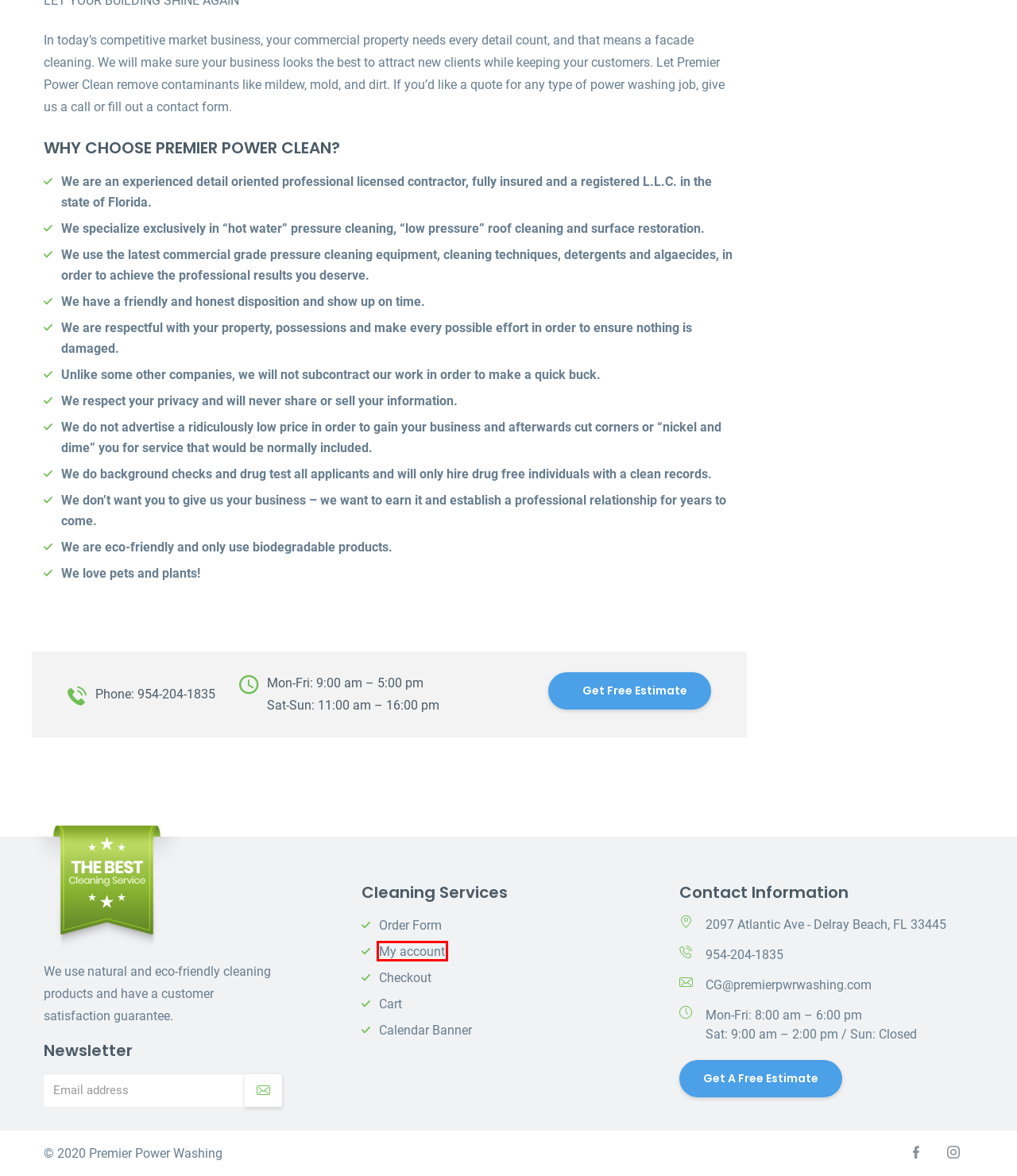Consider the screenshot of a webpage with a red bounding box and select the webpage description that best describes the new page that appears after clicking the element inside the red box. Here are the candidates:
A. Order Form - Premier Power Clean
B. My account - Premier Power Clean
C. Checkout - Premier Power Clean
D. Contacts - Premier Power Clean
E. Calculate - Premier Power Clean
F. Roof Cleaning Services - Premier Power Clean
G. Calendar Banner - Premier Power Clean
H. Cart - Premier Power Clean

B